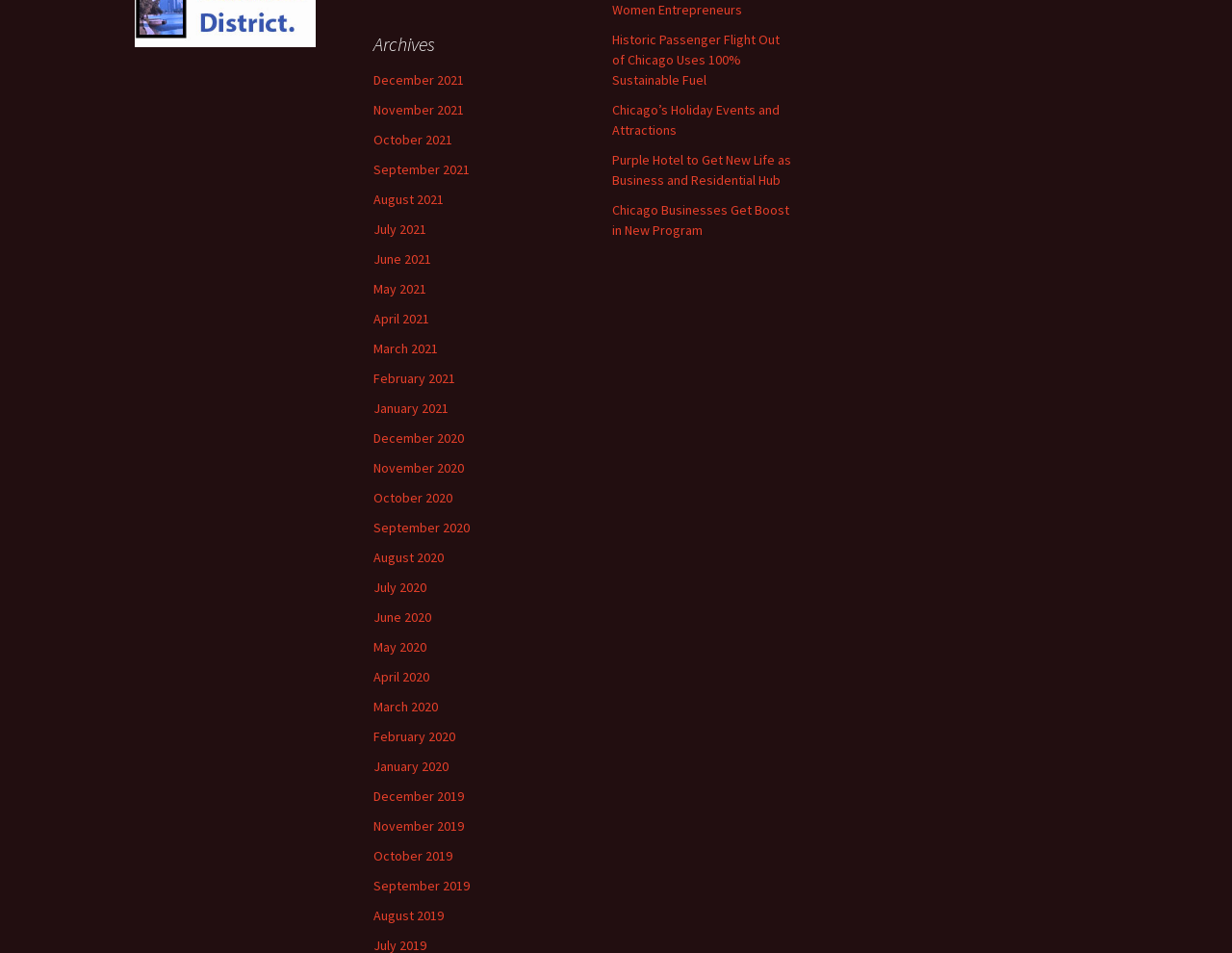Please determine the bounding box coordinates, formatted as (top-left x, top-left y, bottom-right x, bottom-right y), with all values as floating point numbers between 0 and 1. Identify the bounding box of the region described as: October 2020

[0.303, 0.513, 0.367, 0.531]